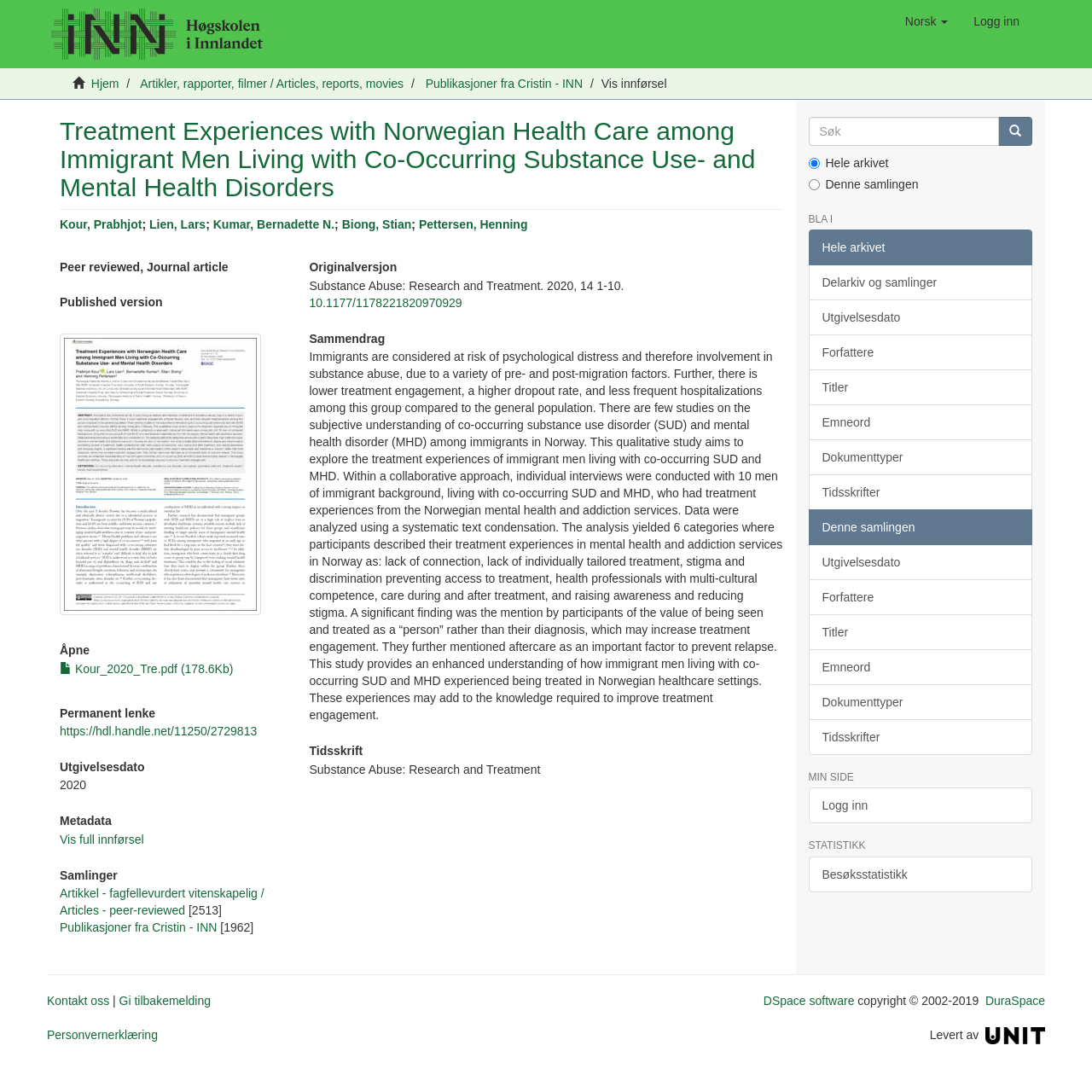Pinpoint the bounding box coordinates of the element that must be clicked to accomplish the following instruction: "Click the 'Åpne' button". The coordinates should be in the format of four float numbers between 0 and 1, i.e., [left, top, right, bottom].

[0.055, 0.59, 0.26, 0.602]